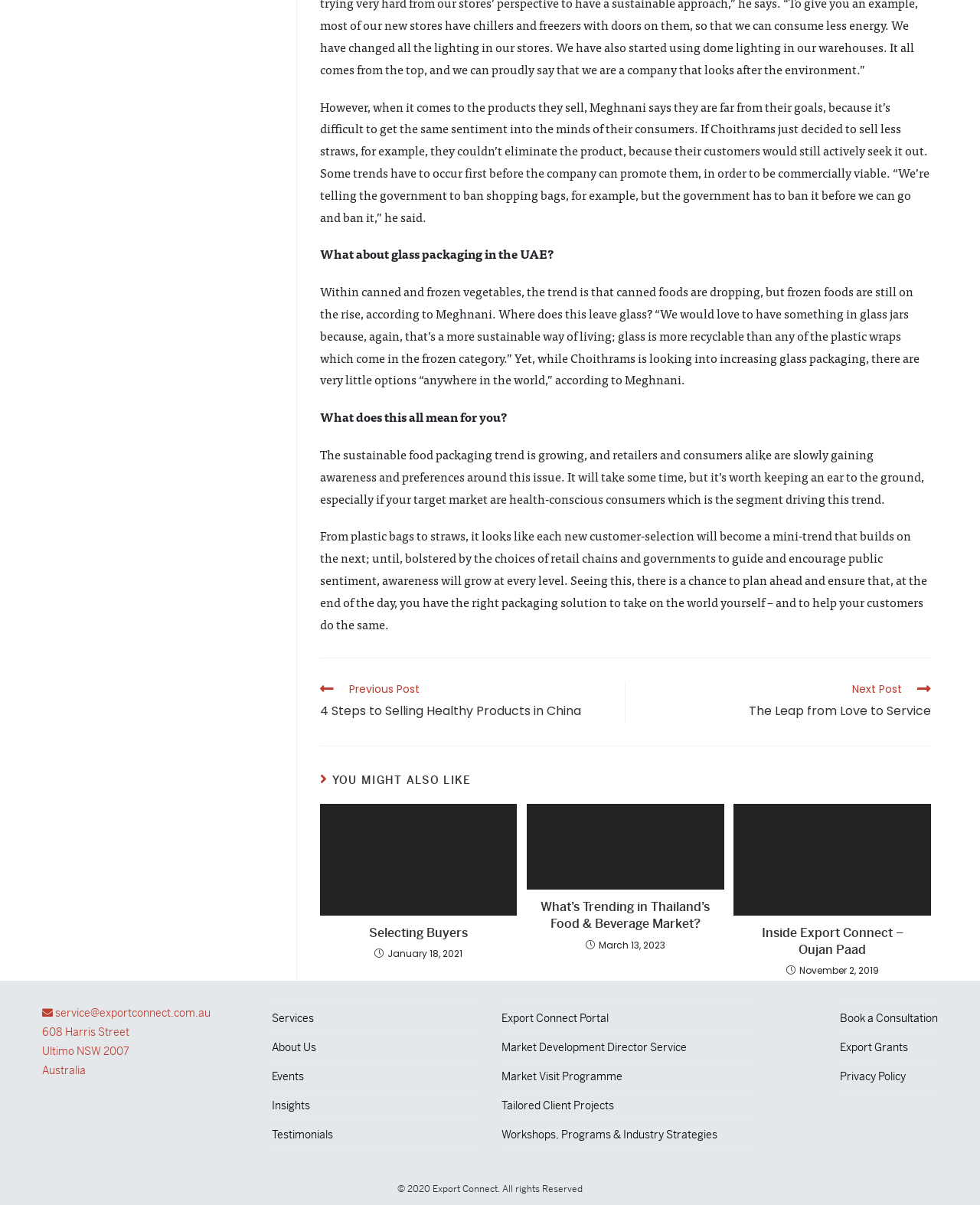Using the information in the image, give a comprehensive answer to the question: 
What is the purpose of the 'You Might Also Like' section?

The 'You Might Also Like' section appears to be a collection of related articles, as evidenced by the presence of multiple article headings and links, suggesting that its purpose is to provide readers with additional relevant content.